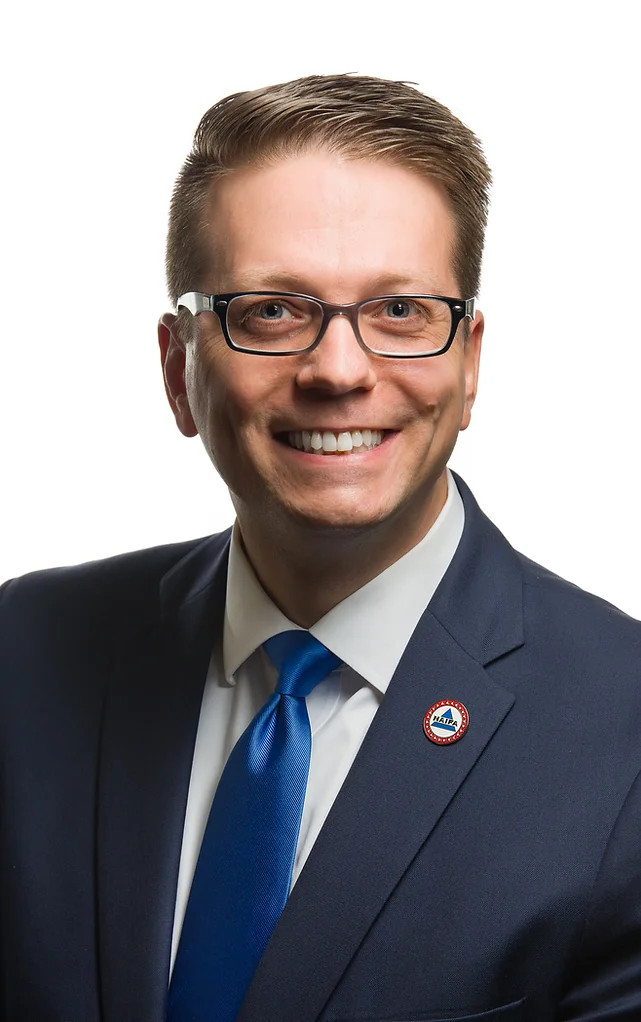Provide a comprehensive description of the image.

The image features John Daniel Richardson, known as "JDR," captured in a professional setting. He has a warm smile, showcasing his friendly demeanor, and is dressed sharply in a dark suit with a crisp white shirt and a vibrant blue tie. Notably, JDR is wearing a lapel pin that reflects his affiliations or achievements, which adds a touch of personality to his professional appearance. The background is a plain white, emphasizing his confident expression and the formal nature of the portrait. This headshot represents his commitment to service and leadership in his community, as described in the accompanying text.